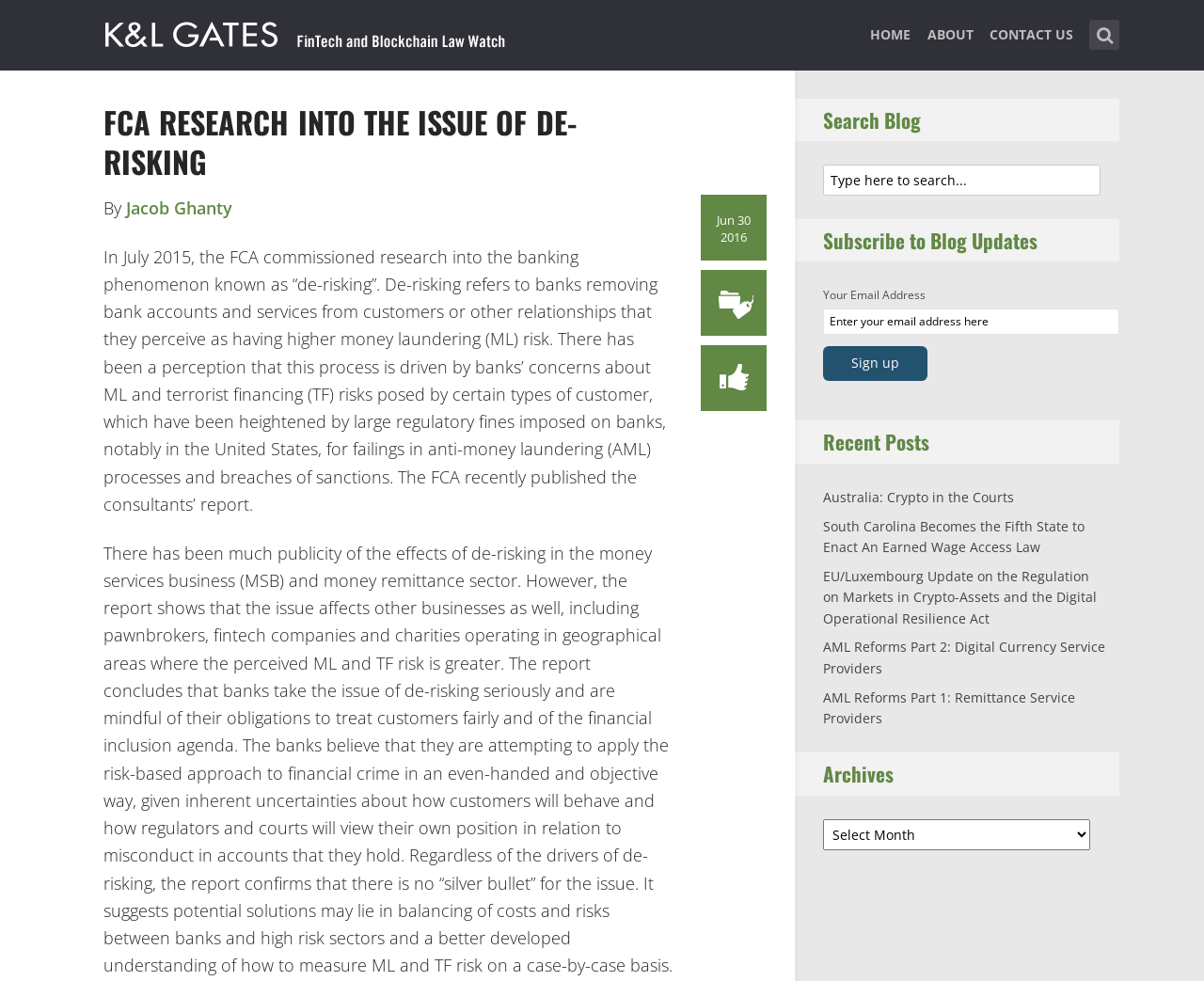Please identify the bounding box coordinates for the region that you need to click to follow this instruction: "Go to the home page".

[0.723, 0.021, 0.756, 0.073]